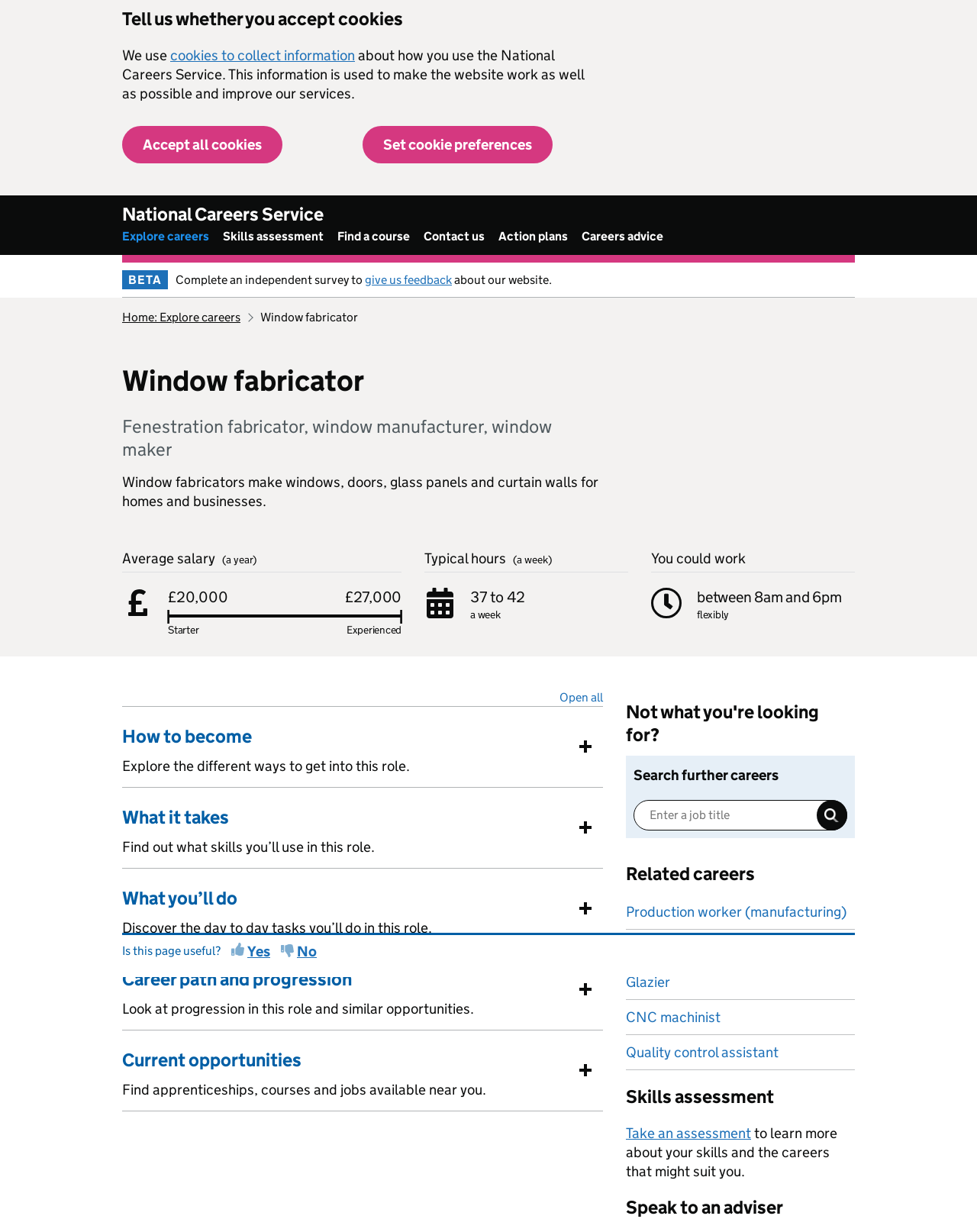Pinpoint the bounding box coordinates of the clickable element needed to complete the instruction: "Click the 'Home: Explore careers' link". The coordinates should be provided as four float numbers between 0 and 1: [left, top, right, bottom].

[0.125, 0.252, 0.246, 0.263]